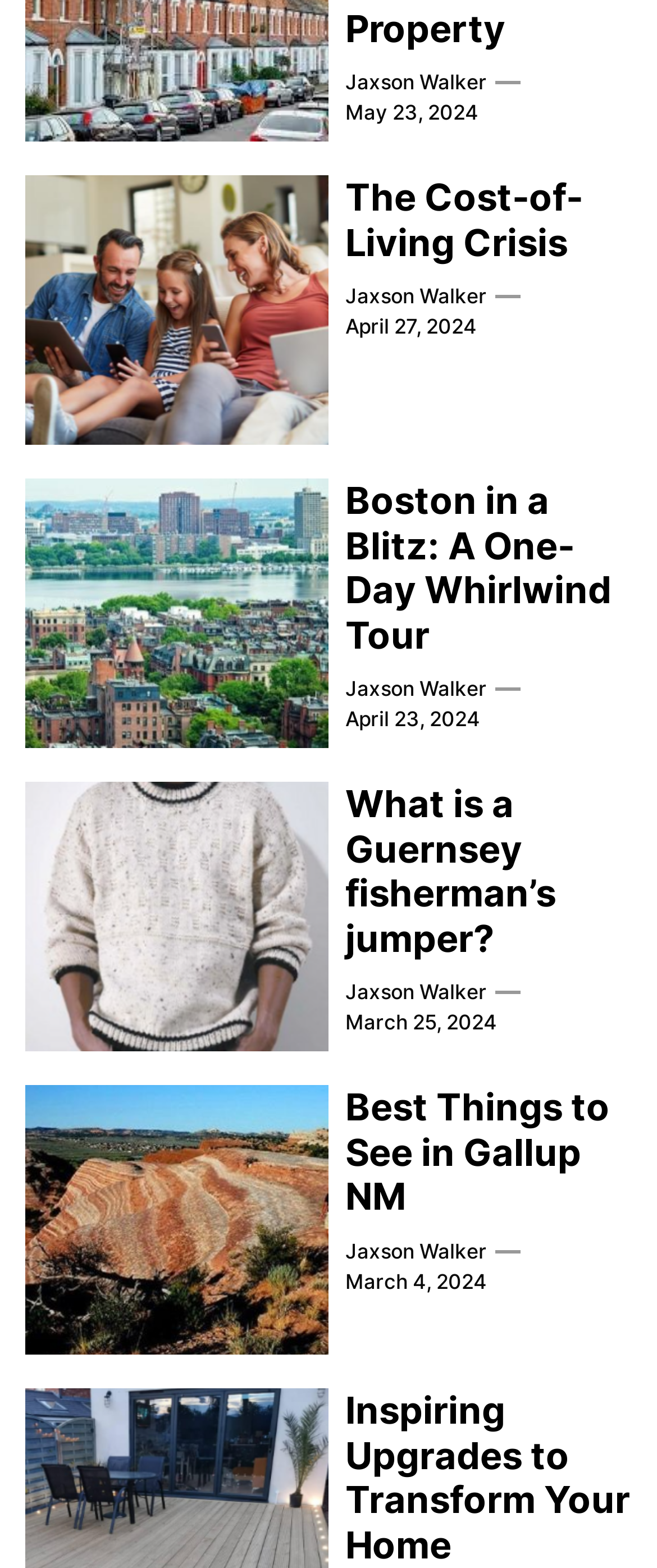With reference to the image, please provide a detailed answer to the following question: What is the title of the fourth article on this webpage?

I found the title by looking at the heading element with the text 'Best Things to See in Gallup NM' which is located inside the fourth 'article' element.